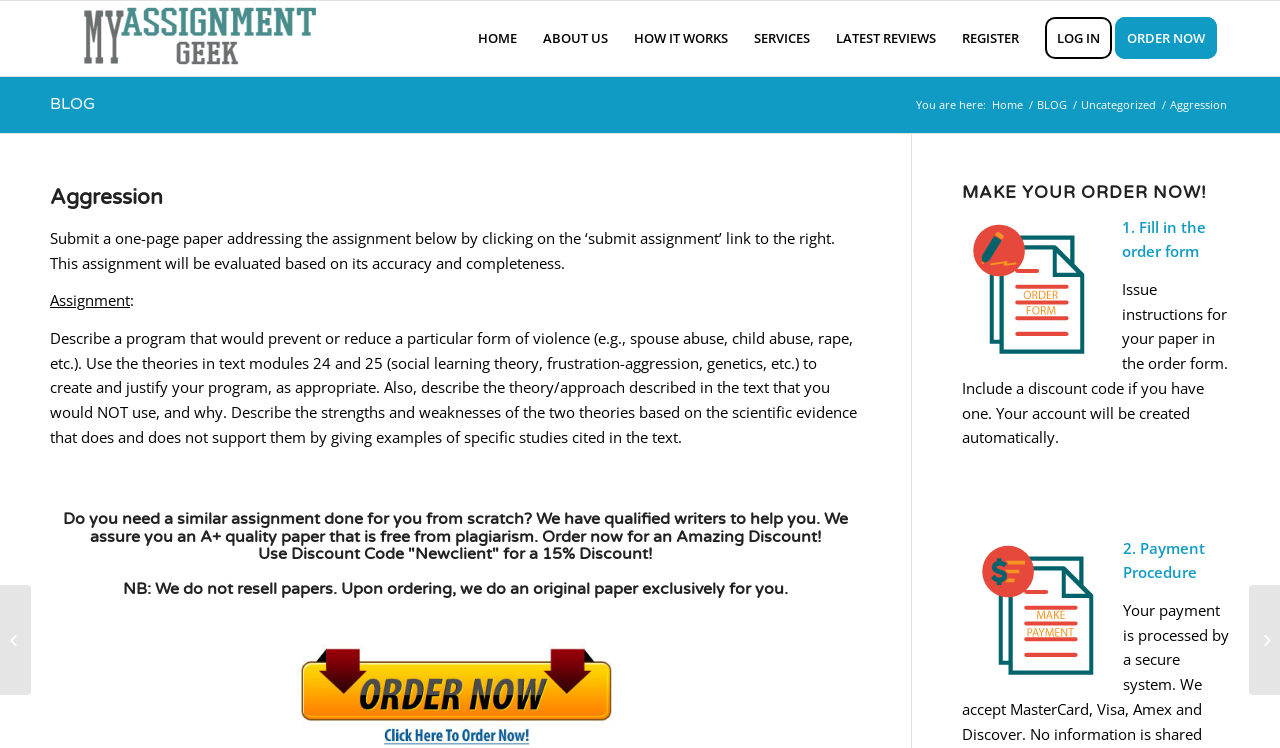Please find and report the bounding box coordinates of the element to click in order to perform the following action: "Check out SABC Learnerships". The coordinates should be expressed as four float numbers between 0 and 1, in the format [left, top, right, bottom].

None